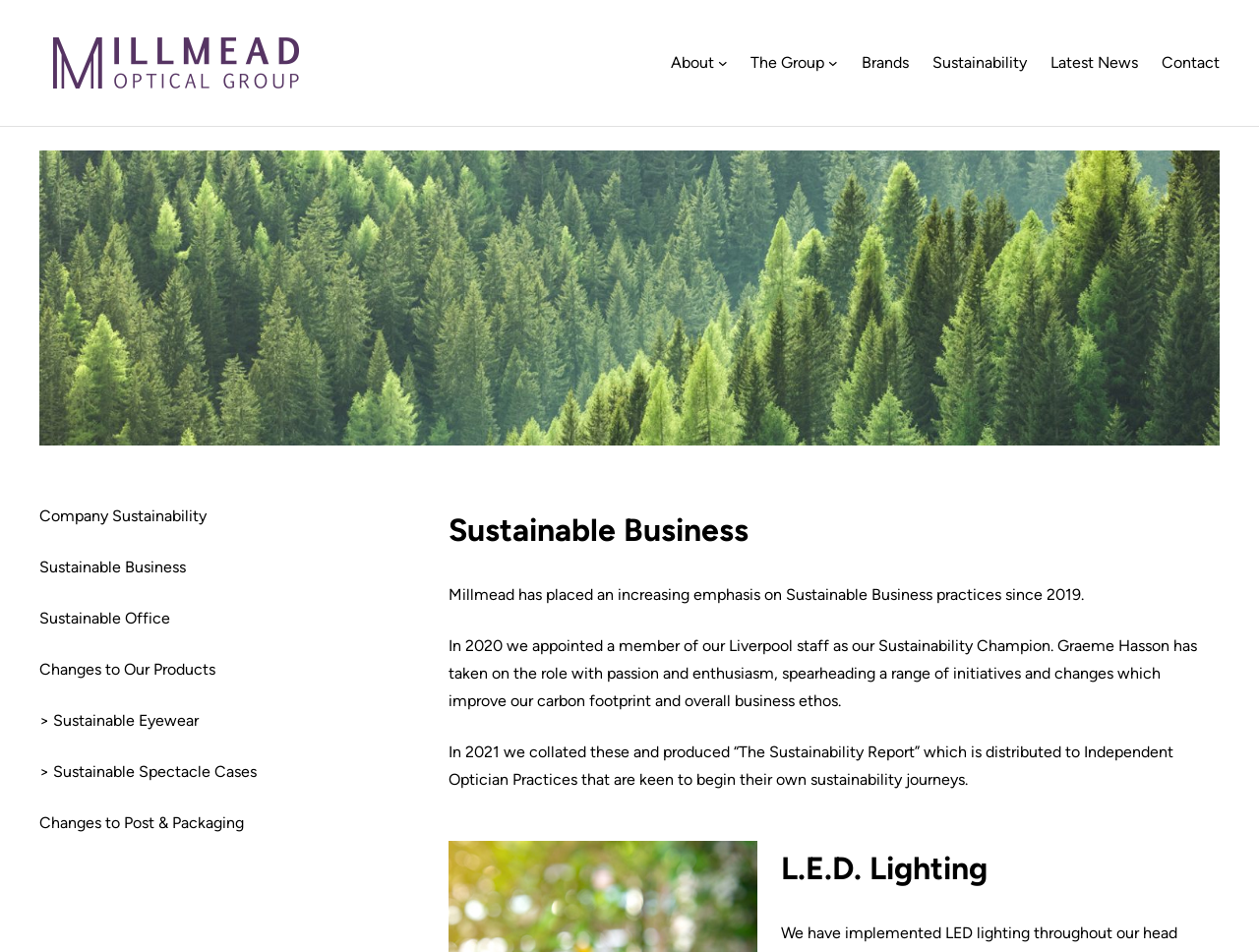What is the role of Graeme Hasson?
Please answer the question with a single word or phrase, referencing the image.

Sustainability Champion